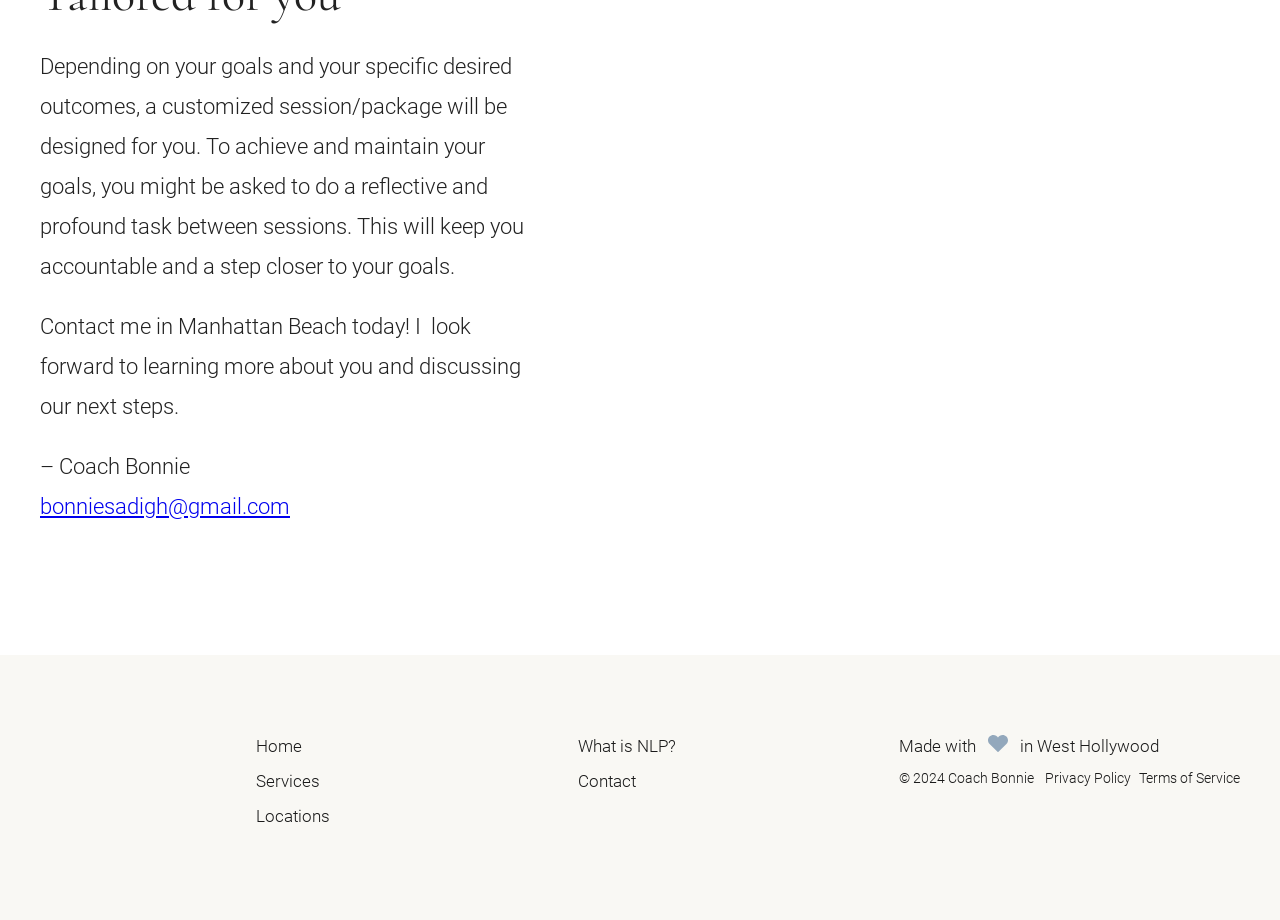From the details in the image, provide a thorough response to the question: Who is the coach mentioned on the webpage?

The webpage mentions 'Coach Bonnie' in multiple places, including the static text '– Coach Bonnie' and the link 'Coach Bonnie' which also has an associated image.